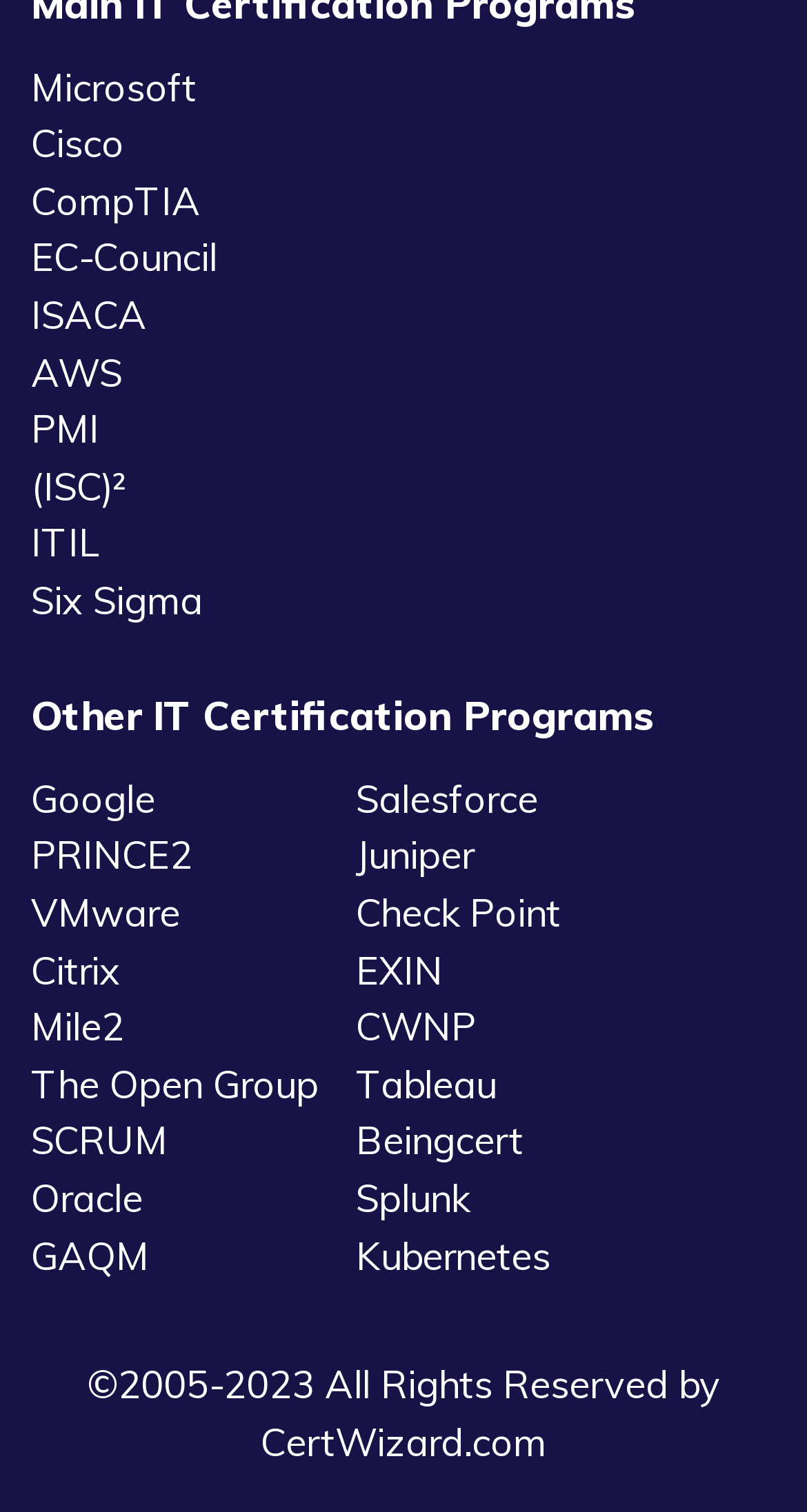Are the IT certification programs listed in alphabetical order?
Examine the image and provide an in-depth answer to the question.

The IT certification programs are not listed in alphabetical order. For example, 'AWS' is listed before 'Cisco', and 'Google' is listed after 'CompTIA'. The programs are grouped together, but not in alphabetical order.